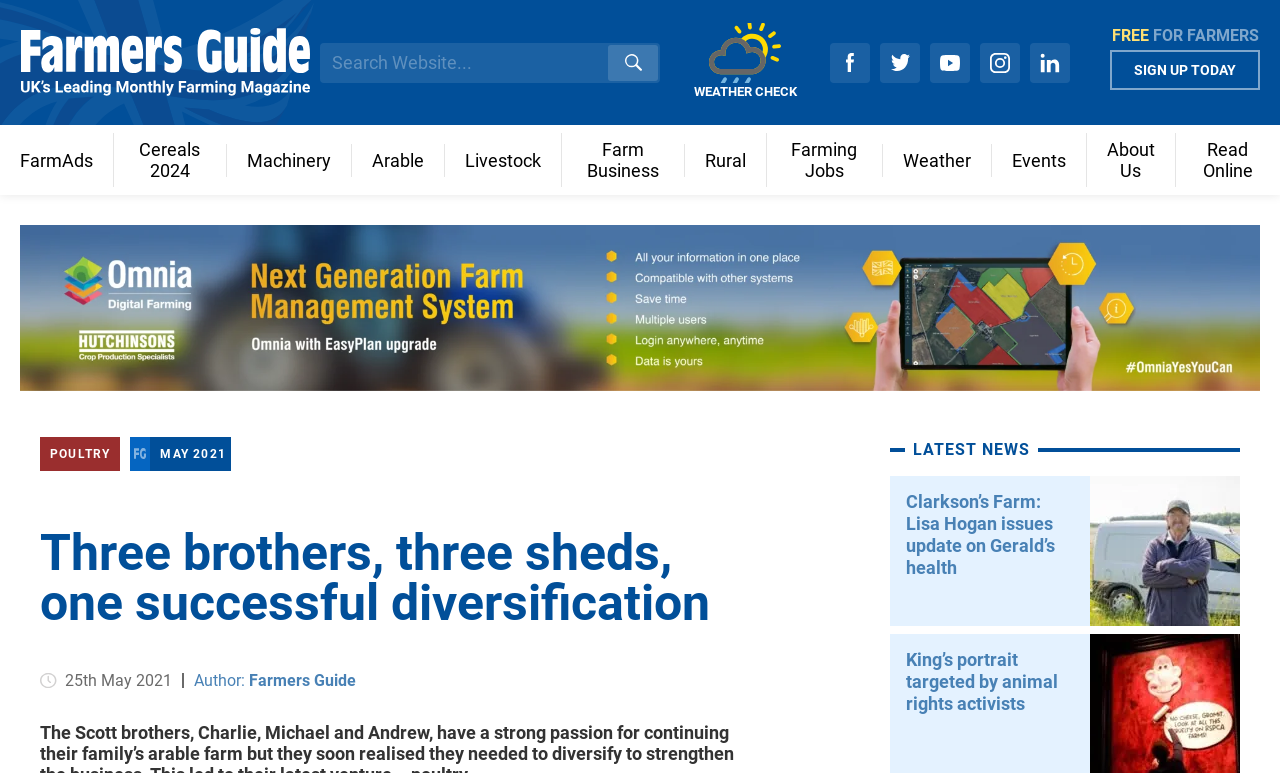Please find the bounding box coordinates of the clickable region needed to complete the following instruction: "Check the weather". The bounding box coordinates must consist of four float numbers between 0 and 1, i.e., [left, top, right, bottom].

[0.535, 0.03, 0.629, 0.131]